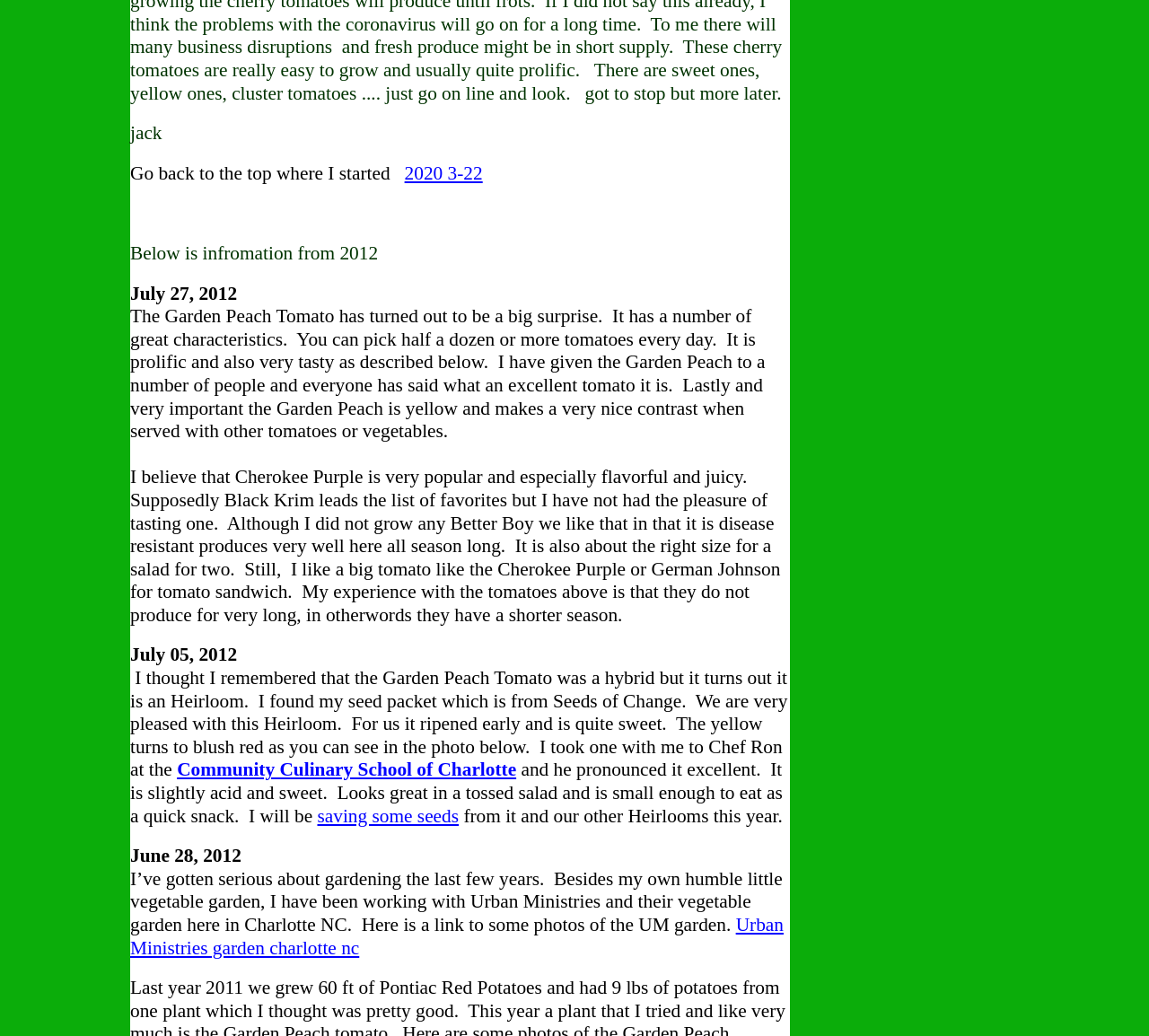Bounding box coordinates are to be given in the format (top-left x, top-left y, bottom-right x, bottom-right y). All values must be floating point numbers between 0 and 1. Provide the bounding box coordinate for the UI element described as: Bodrum Global Run 2018

None